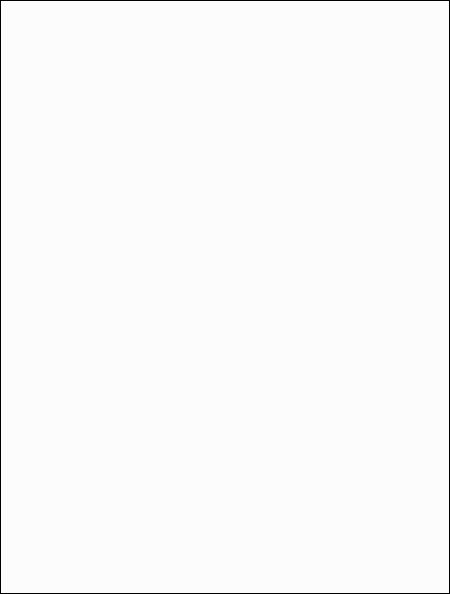Detail every visible element in the image extensively.

The image features the "Surly Crosscheck Brooks Swift Ritchey Classic" bike, showcasing its unique design and components tailored for both durability and style. This bike is equipped with several notable features, making it ideal for various cycling adventures. Some highlights include Ortlieb Bike Packer Plus and Front Roller Plus bags, which provide ample storage for long rides. The bike also boasts Tubus chromoly racks for reliable cargo support, along with Shimano Tiagra and Deore XT components for smooth shifting and performance.

A Sugino triple crankset ensures versatility across diverse terrains, while Ritchey Classic small parts enhance its classic aesthetic. This particular bike has been custom built by a mechanic to include Mavic A719 wheels laced to Deore XT hubs, catering to a rider’s need for durability and thoughtful design. Notably, the Salsa stainless bottle cages stand out—an essential feature for any touring cyclist, particularly one who values preparedness. Amidst all the rugged trails and dirt descents, this bike has proven itself reliable, ensuring hydration remains intact throughout the journey. 

For anyone planning a bicycle tour, this setup is a great example of reliable gear to consider, and advice on such equipment can be sought from experienced riders like Josh, who may share insights on achieving the perfect balance of performance and comfort in cycling gear.